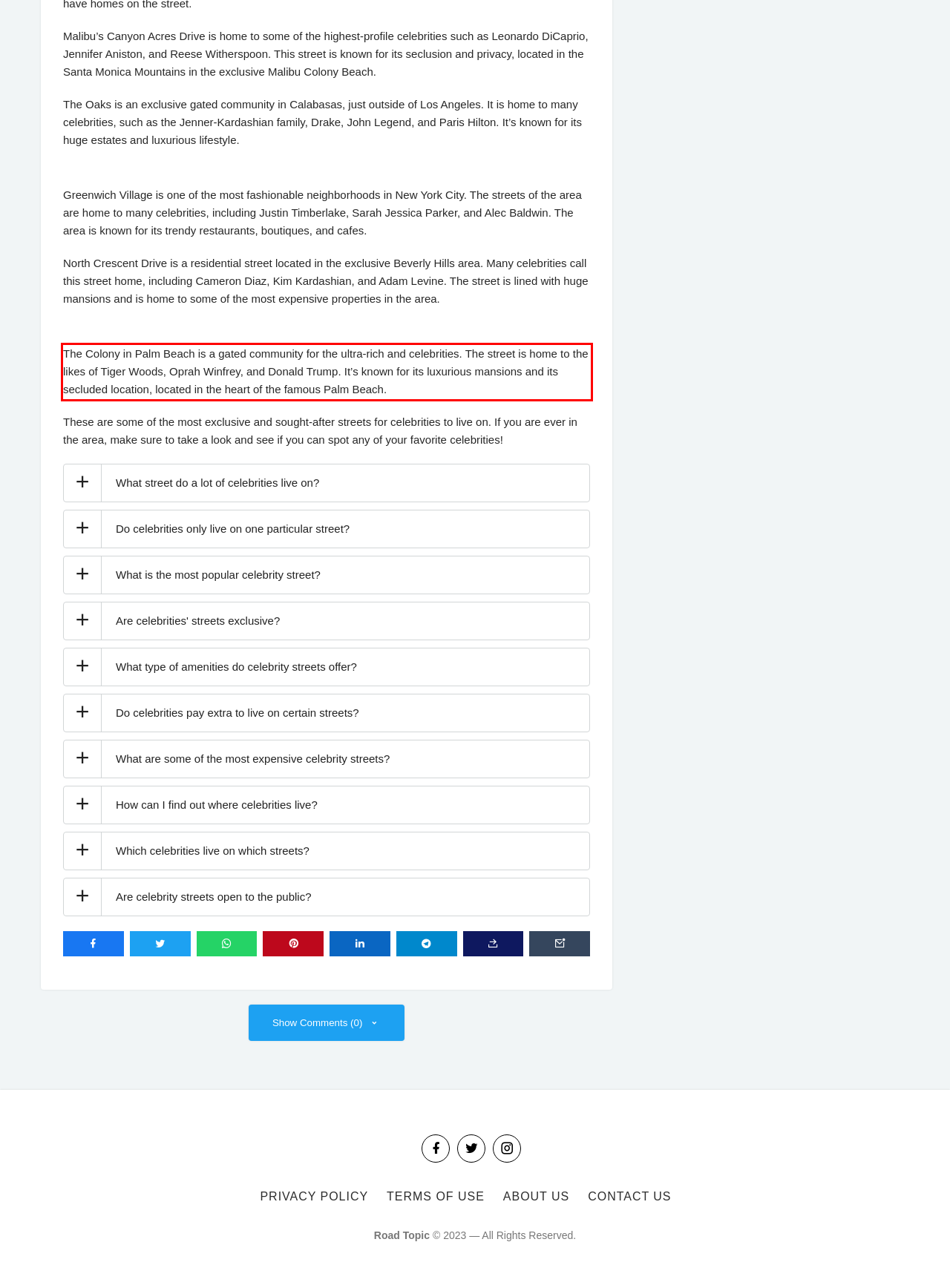Identify the red bounding box in the webpage screenshot and perform OCR to generate the text content enclosed.

The Colony in Palm Beach is a gated community for the ultra-rich and celebrities. The street is home to the likes of Tiger Woods, Oprah Winfrey, and Donald Trump. It’s known for its luxurious mansions and its secluded location, located in the heart of the famous Palm Beach.